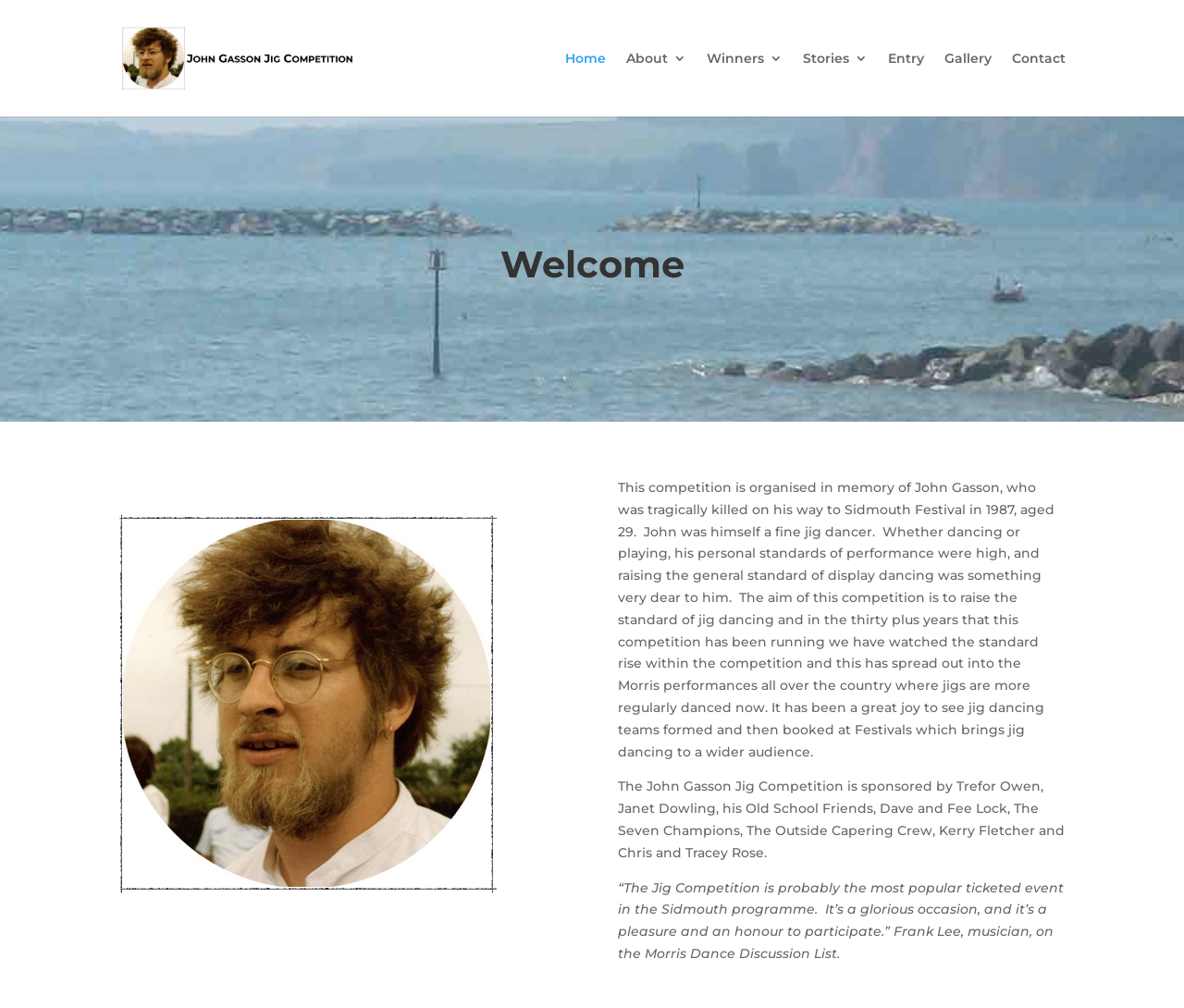Determine the coordinates of the bounding box for the clickable area needed to execute this instruction: "click the John Gasson Jig link".

[0.103, 0.048, 0.373, 0.065]